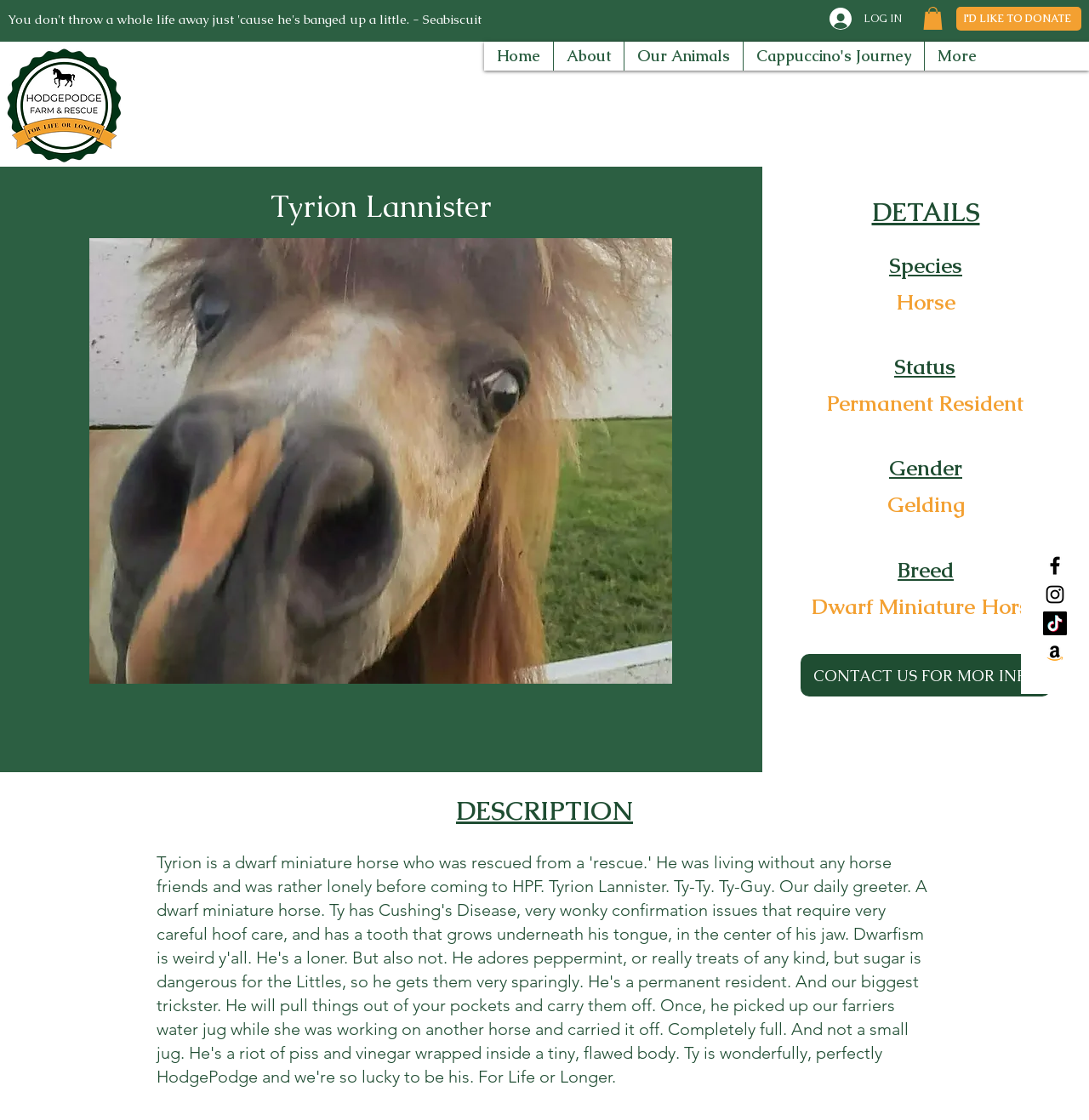Locate the bounding box coordinates of the area where you should click to accomplish the instruction: "Donate to HodgePodge Farm & Rescue".

[0.878, 0.006, 0.993, 0.027]